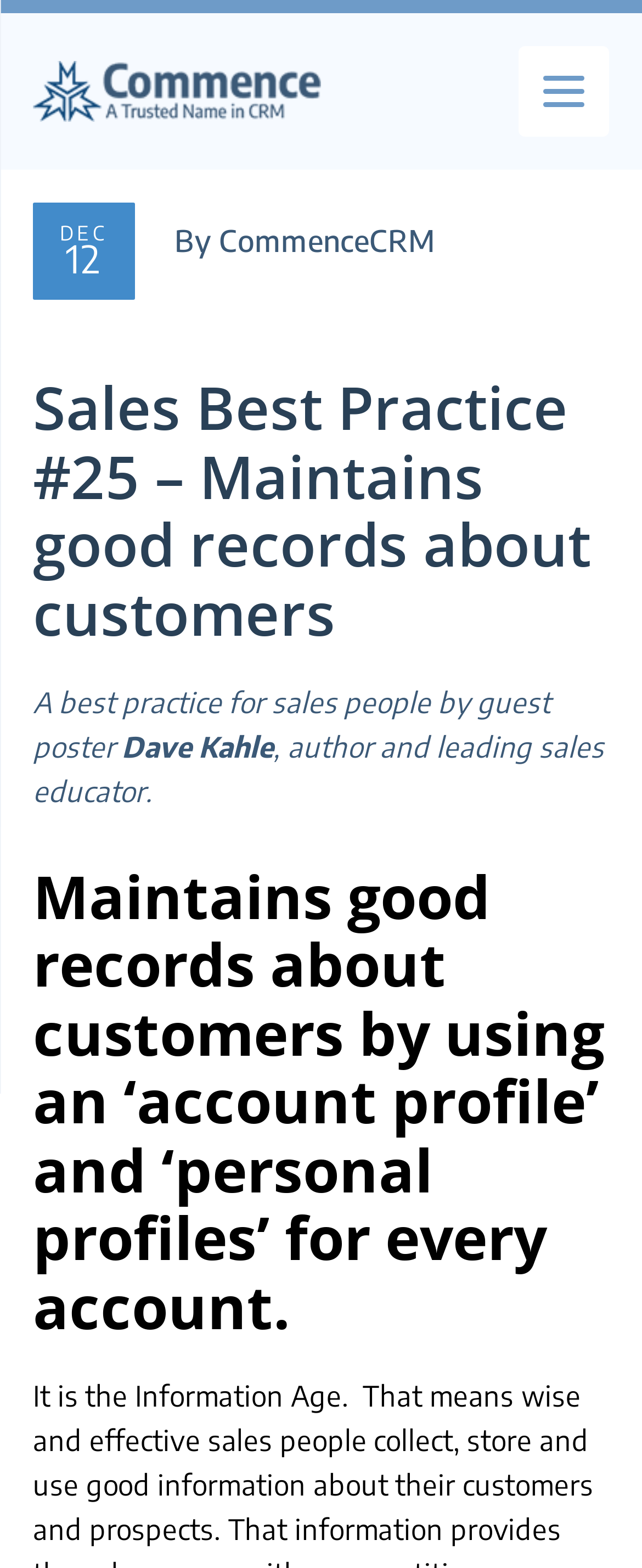Using the element description: "parent_node: SERVICES aria-label="Menu"", determine the bounding box coordinates. The coordinates should be in the format [left, top, right, bottom], with values between 0 and 1.

[0.808, 0.029, 0.949, 0.087]